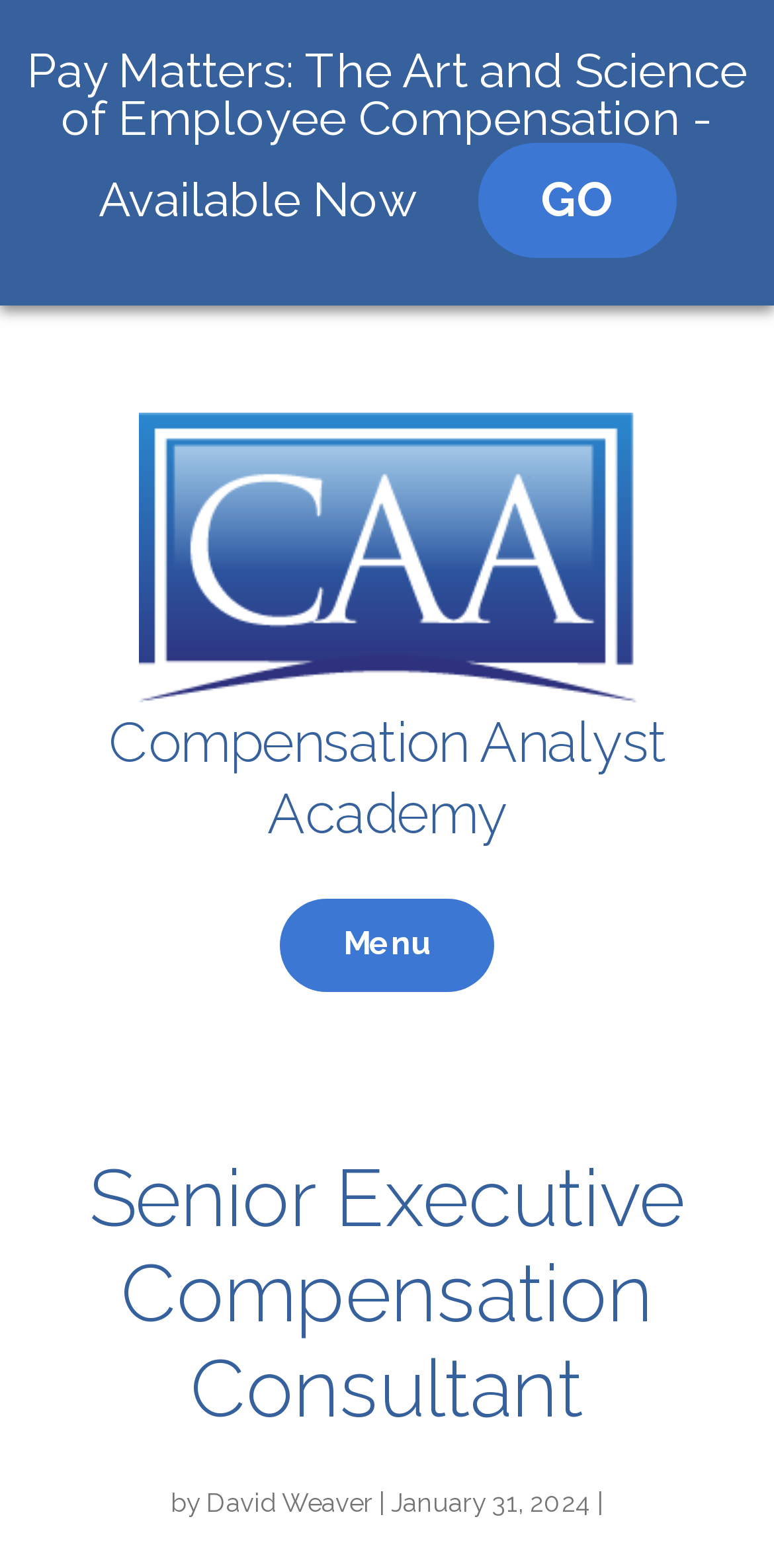Write an extensive caption that covers every aspect of the webpage.

The webpage is about a job posting for a Senior Executive Compensation Consultant position. At the top of the page, there is a promotional banner with a heading "Pay Matters: The Art and Science of Employee Compensation - Available Now" and a "GO" button next to it. Below the banner, there is a logo and a link to the "Compensation Analyst Academy" on the left side, and a heading with the same title on top of it. 

On the right side of the page, there is a "Menu" button. Below the logo and the heading, the main content of the page starts. The job posting is titled "Senior Executive Compensation Consultant" and is written by "David Weaver" on "January 31, 2024". The job description is not explicitly mentioned, but the meta description suggests that the position is responsible for executing the Southern Company's compensation philosophy, focusing on the design and management of executive compensation programs.